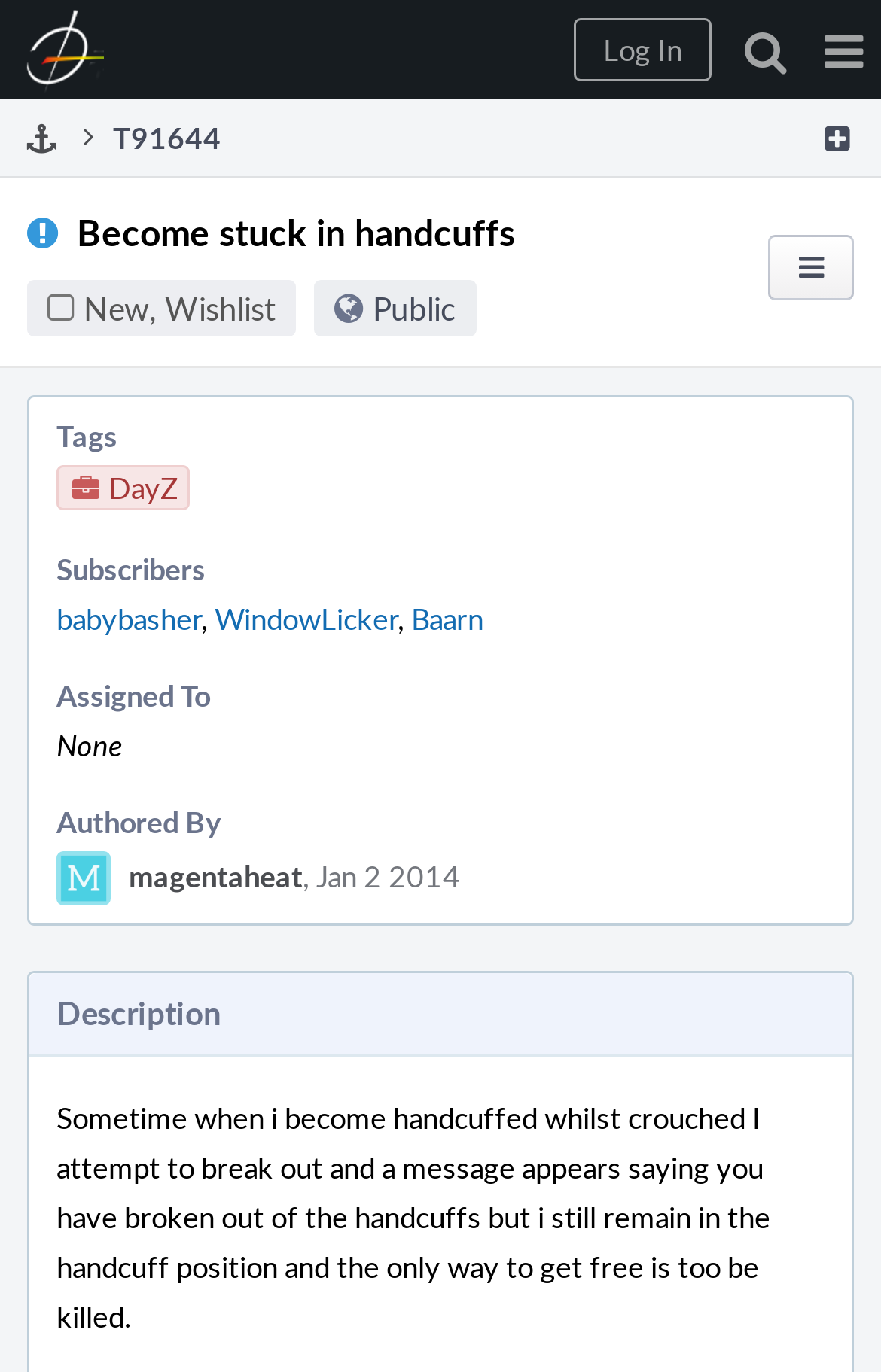Find the bounding box coordinates of the element I should click to carry out the following instruction: "Click the Log In button".

[0.651, 0.013, 0.808, 0.059]